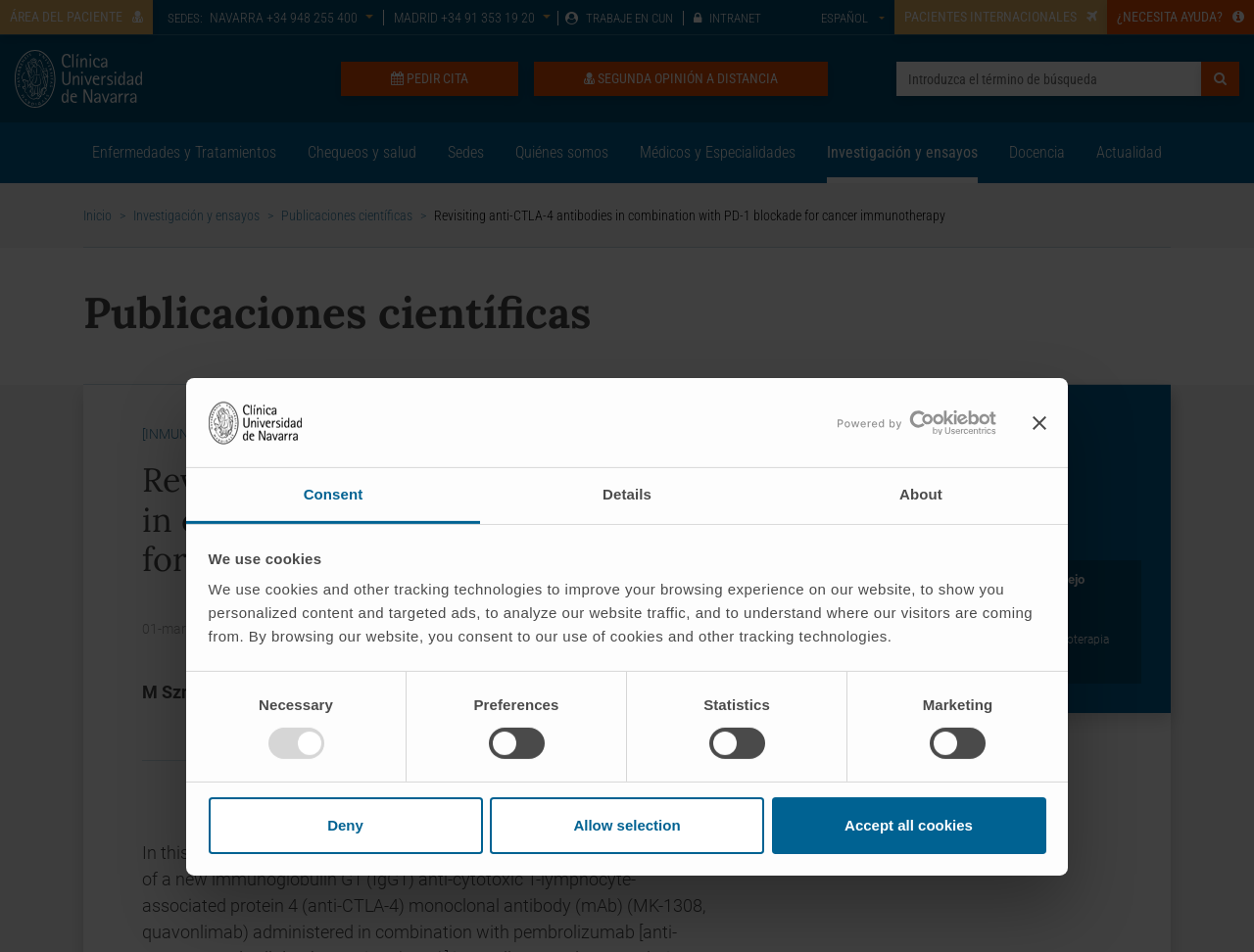Determine the bounding box coordinates for the element that should be clicked to follow this instruction: "Click the 'Enfermedades y Tratamientos' link". The coordinates should be given as four float numbers between 0 and 1, in the format [left, top, right, bottom].

[0.073, 0.129, 0.22, 0.192]